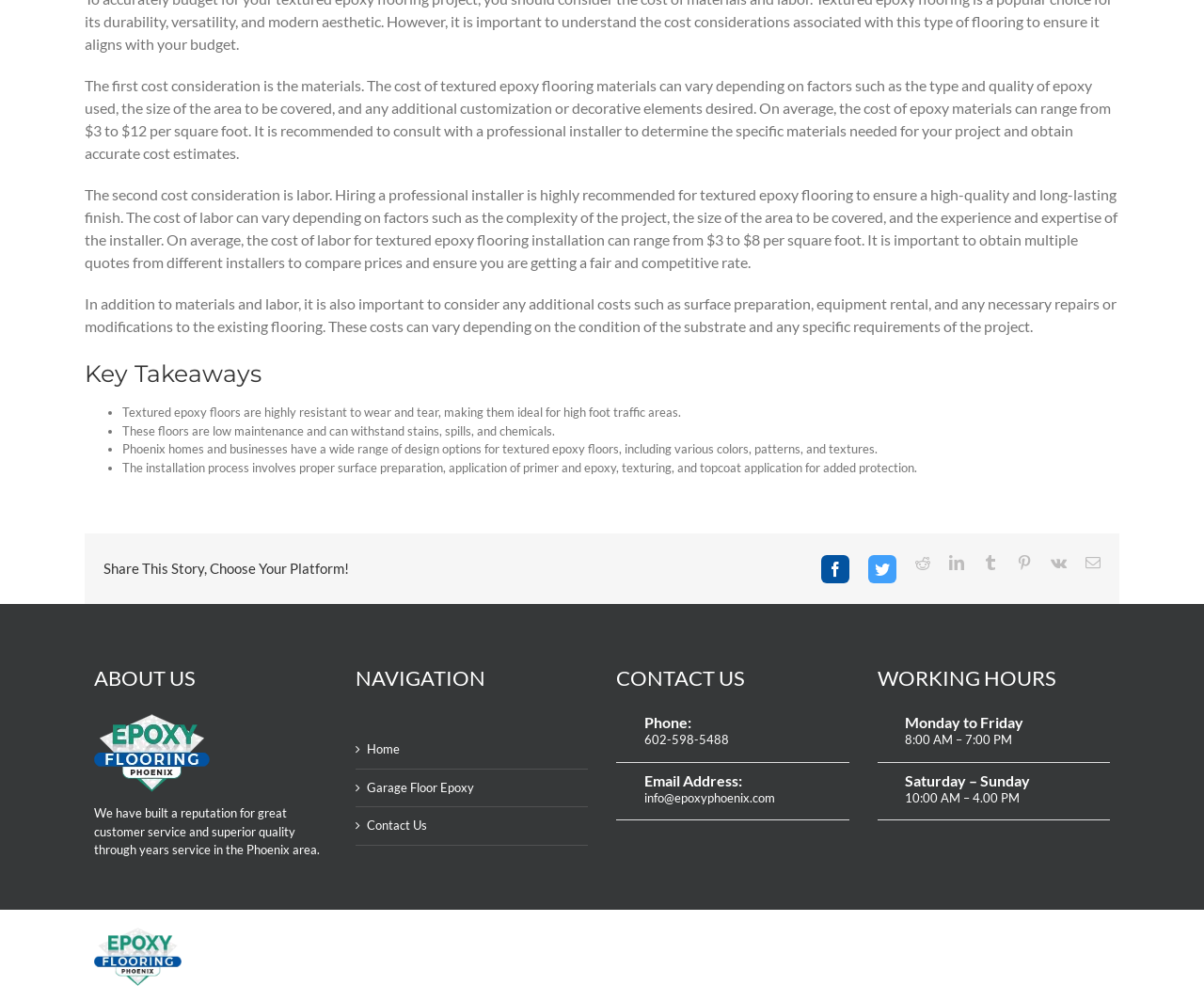Refer to the screenshot and give an in-depth answer to this question: What is the cost range of epoxy materials per square foot?

According to the text, the cost of epoxy materials can vary depending on factors such as the type and quality of epoxy used, the size of the area to be covered, and any additional customization or decorative elements desired. The text states that on average, the cost of epoxy materials can range from $3 to $12 per square foot.